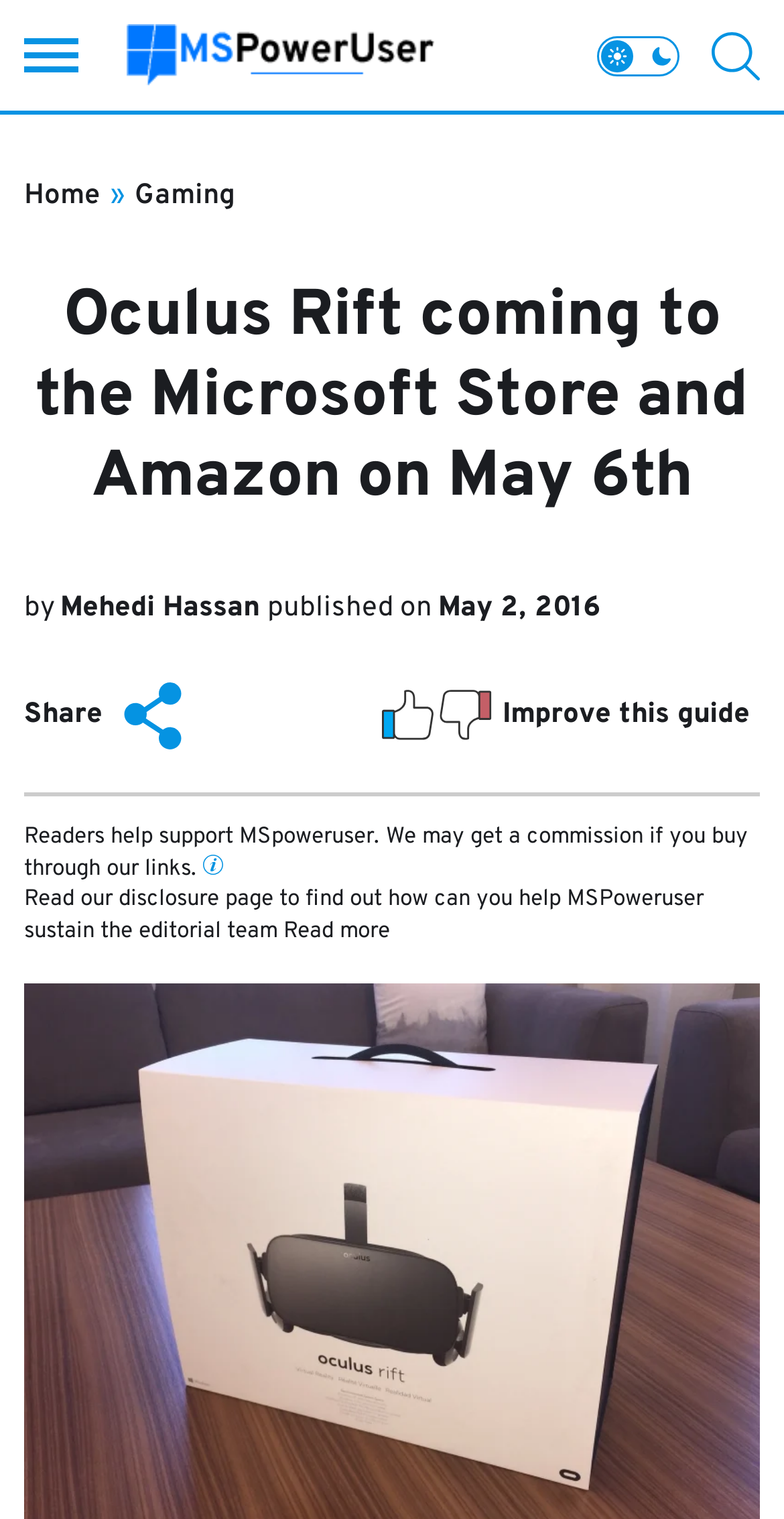Utilize the information from the image to answer the question in detail:
What is the name of the author of this article?

I found the author's name by looking at the text next to the 'by' keyword, which is a common indicator of the author's name in articles.